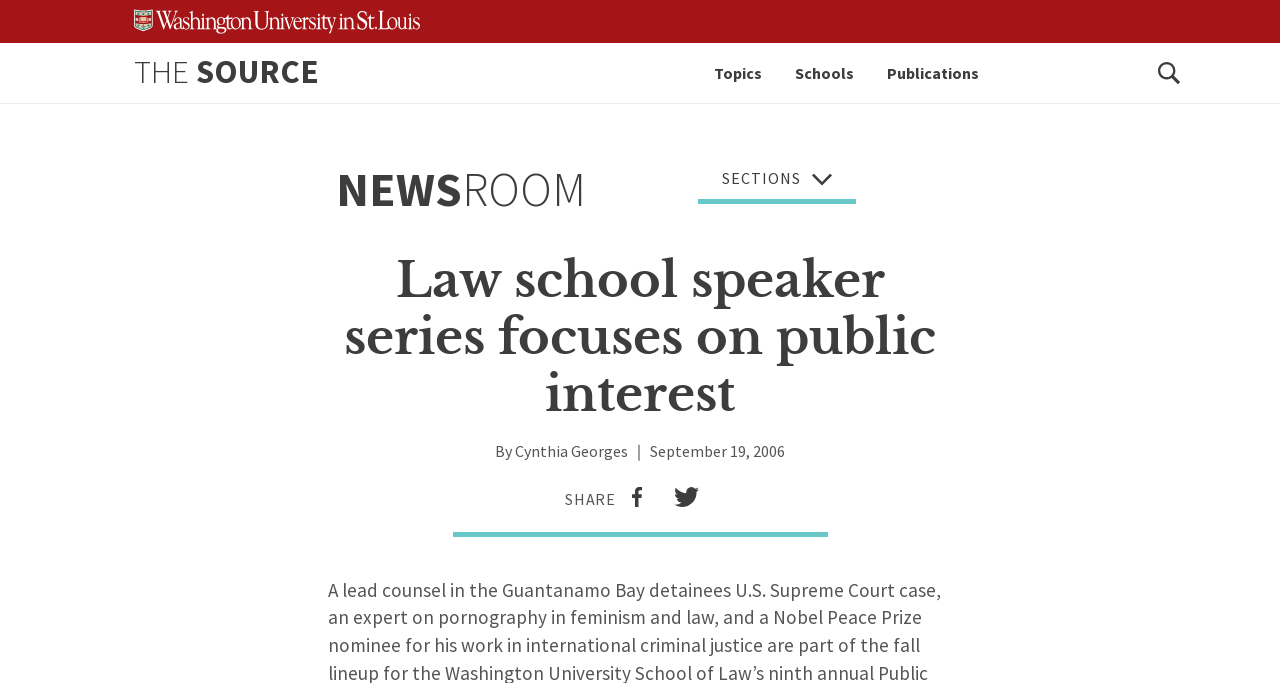How many social media sharing options are available?
Refer to the screenshot and respond with a concise word or phrase.

2